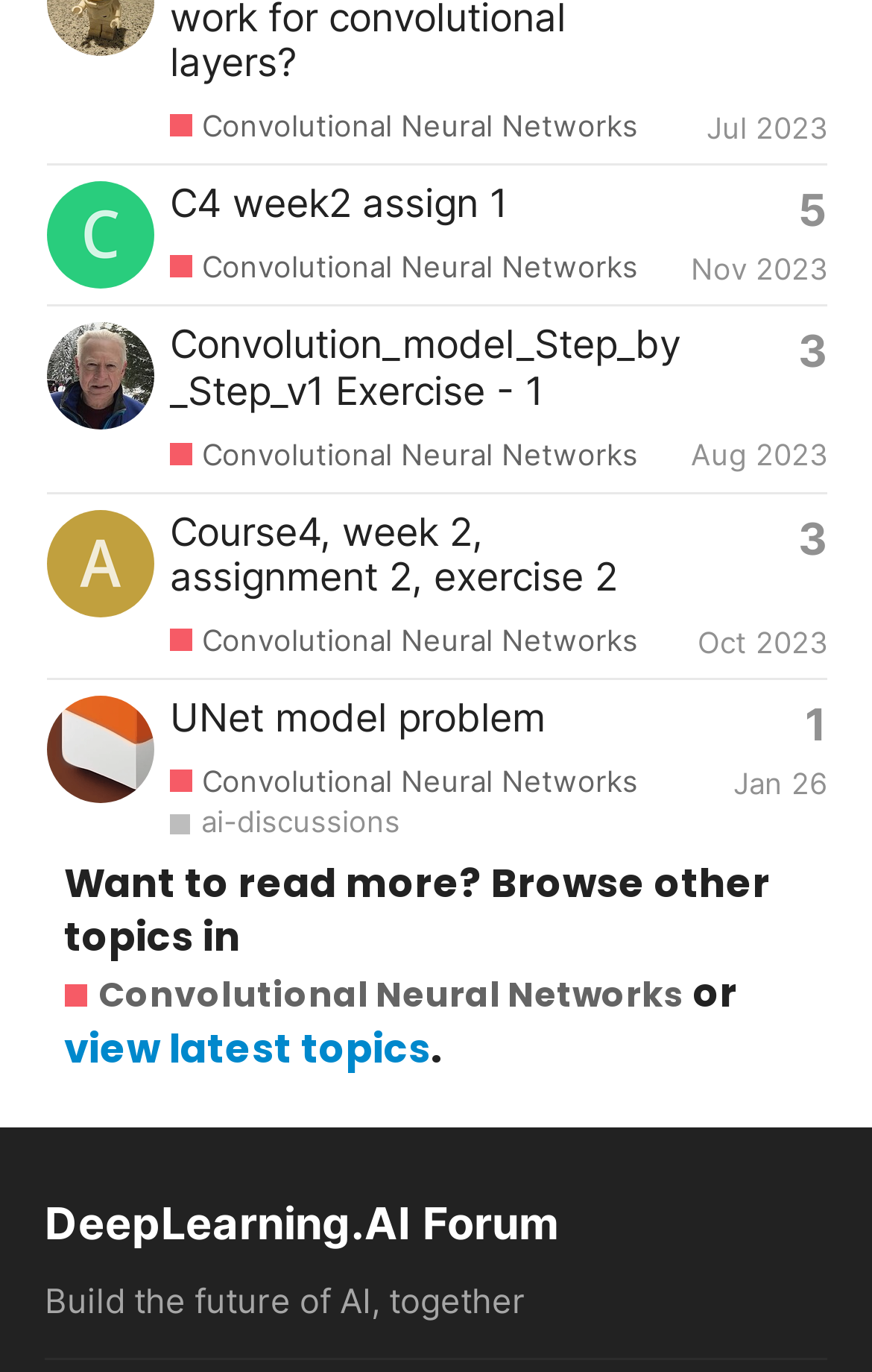How many replies does the third topic have?
Based on the visual content, answer with a single word or a brief phrase.

3